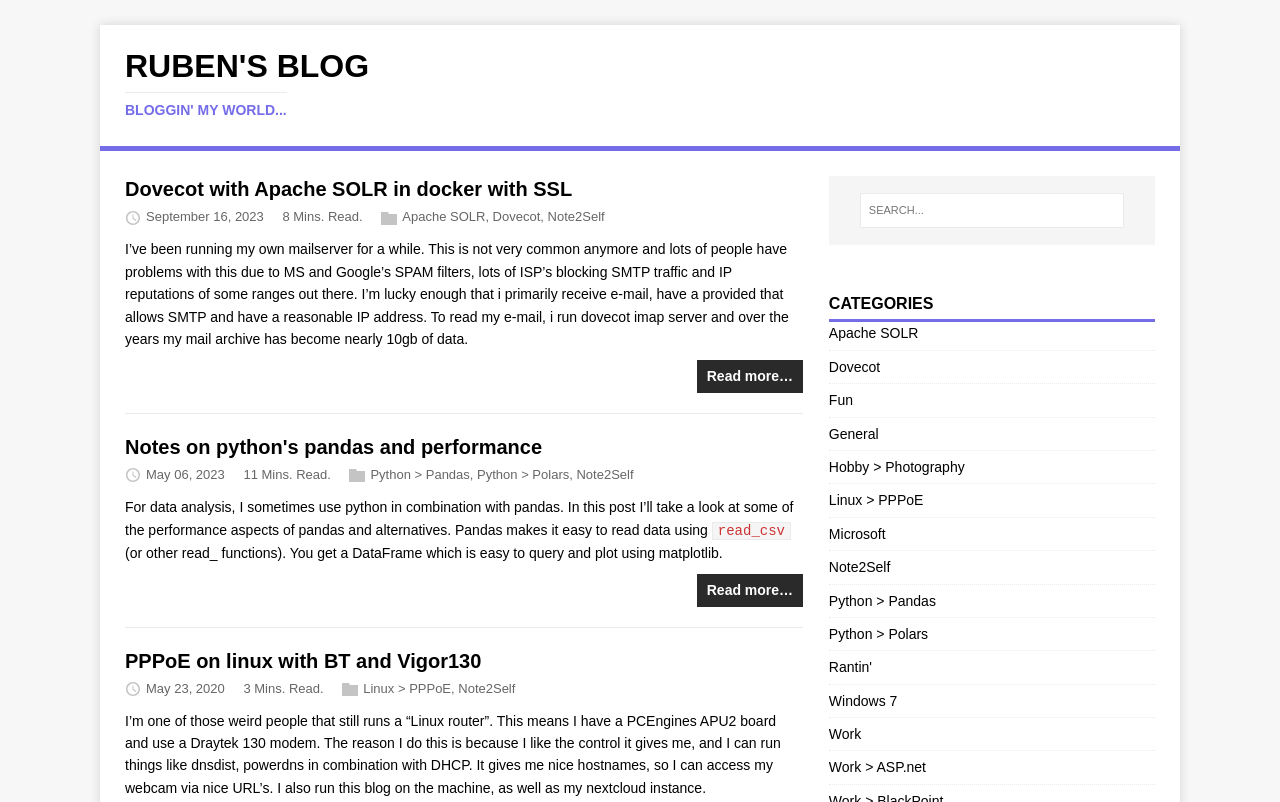Analyze the image and give a detailed response to the question:
What is the purpose of the search box?

I inferred the purpose of the search box by looking at its location and text 'SEARCH...' which suggests that it is used to search the blog.